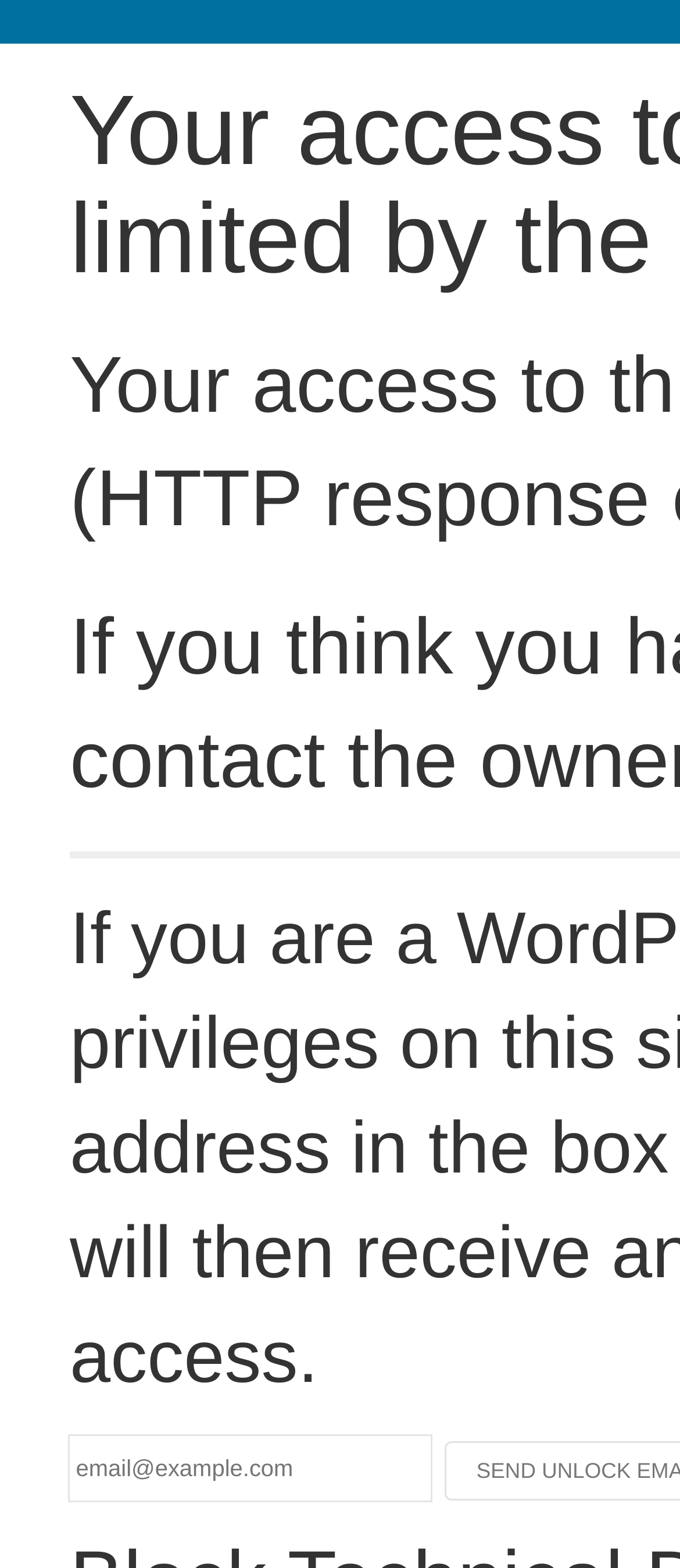What is the text of the webpage's headline?

Your access to this site has been limited by the site owner